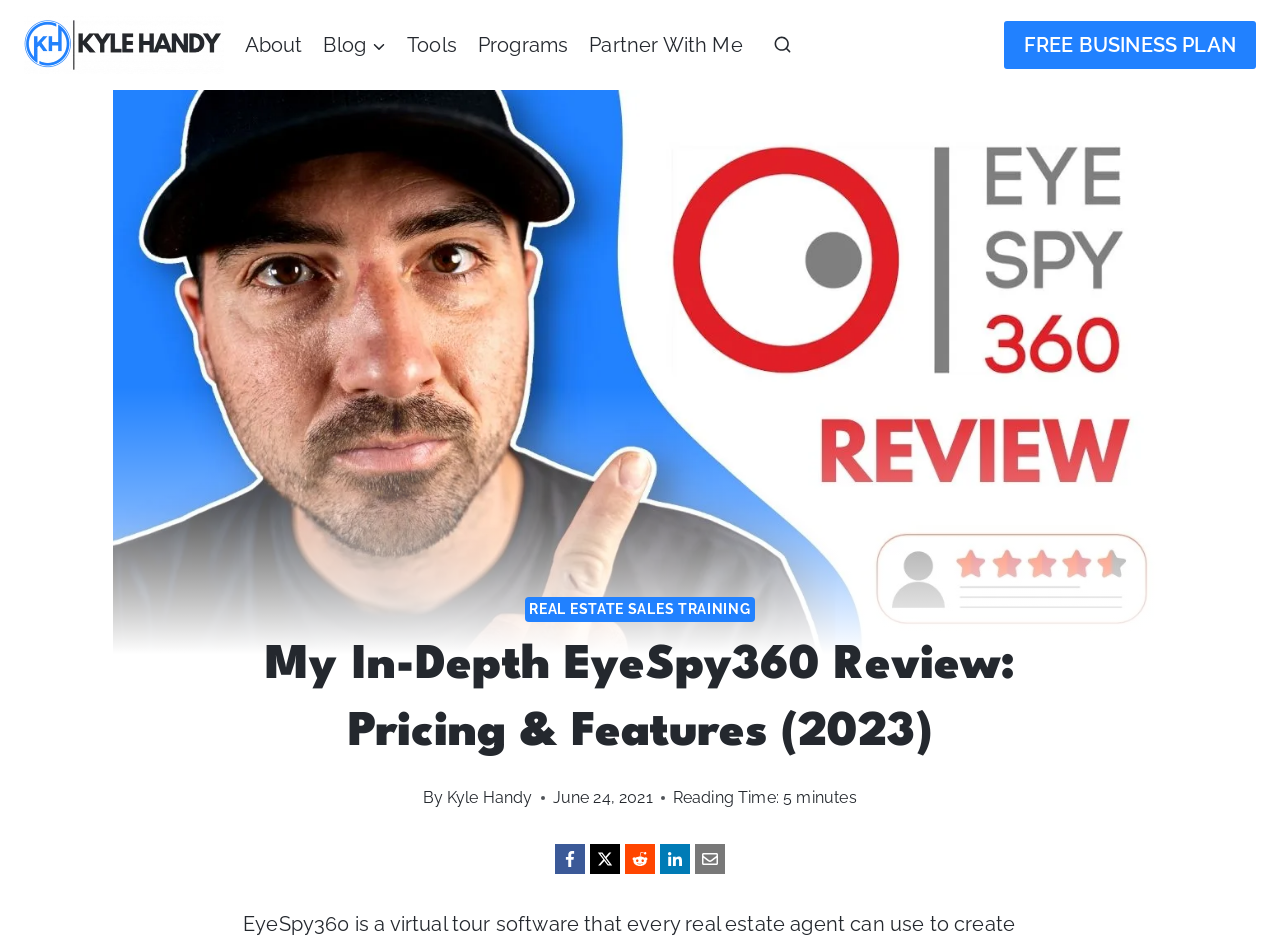Extract the text of the main heading from the webpage.

My In-Depth EyeSpy360 Review: Pricing & Features (2023)